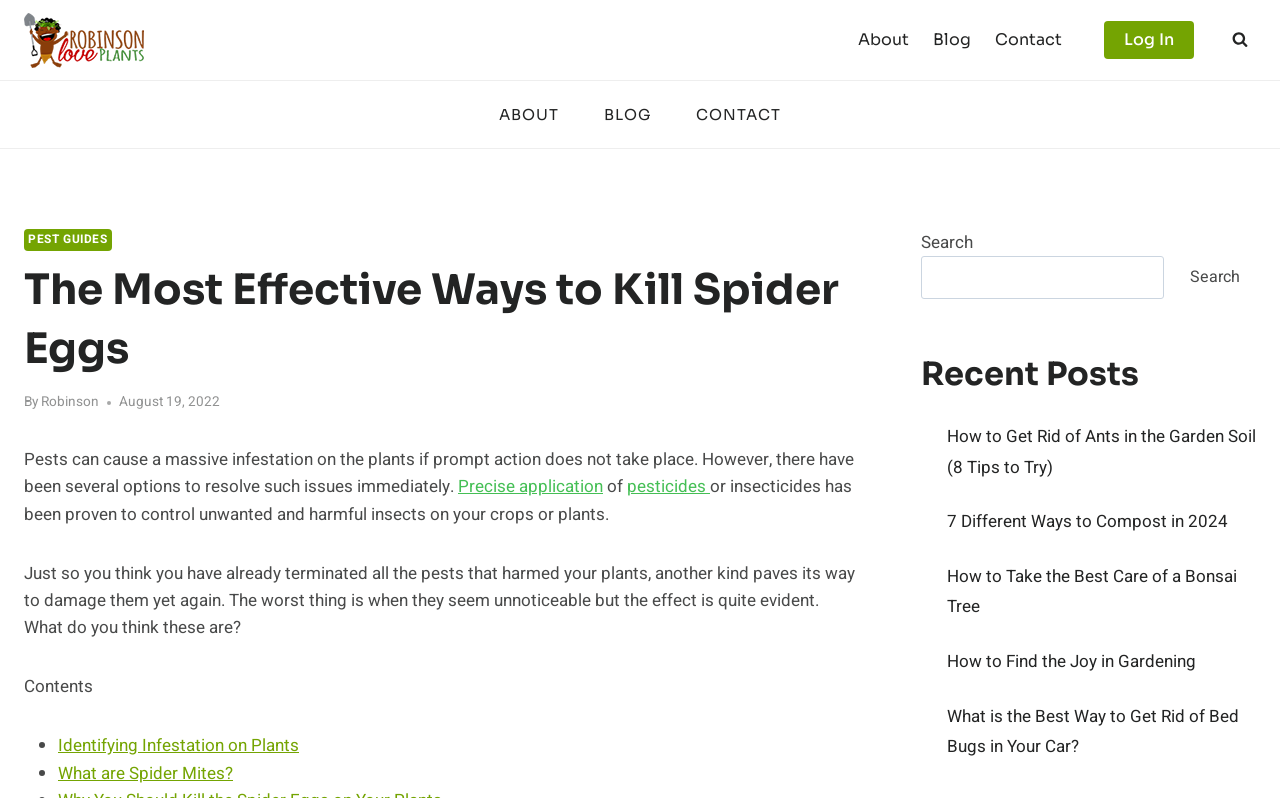What is the date of the article?
Based on the visual, give a brief answer using one word or a short phrase.

August 19, 2022